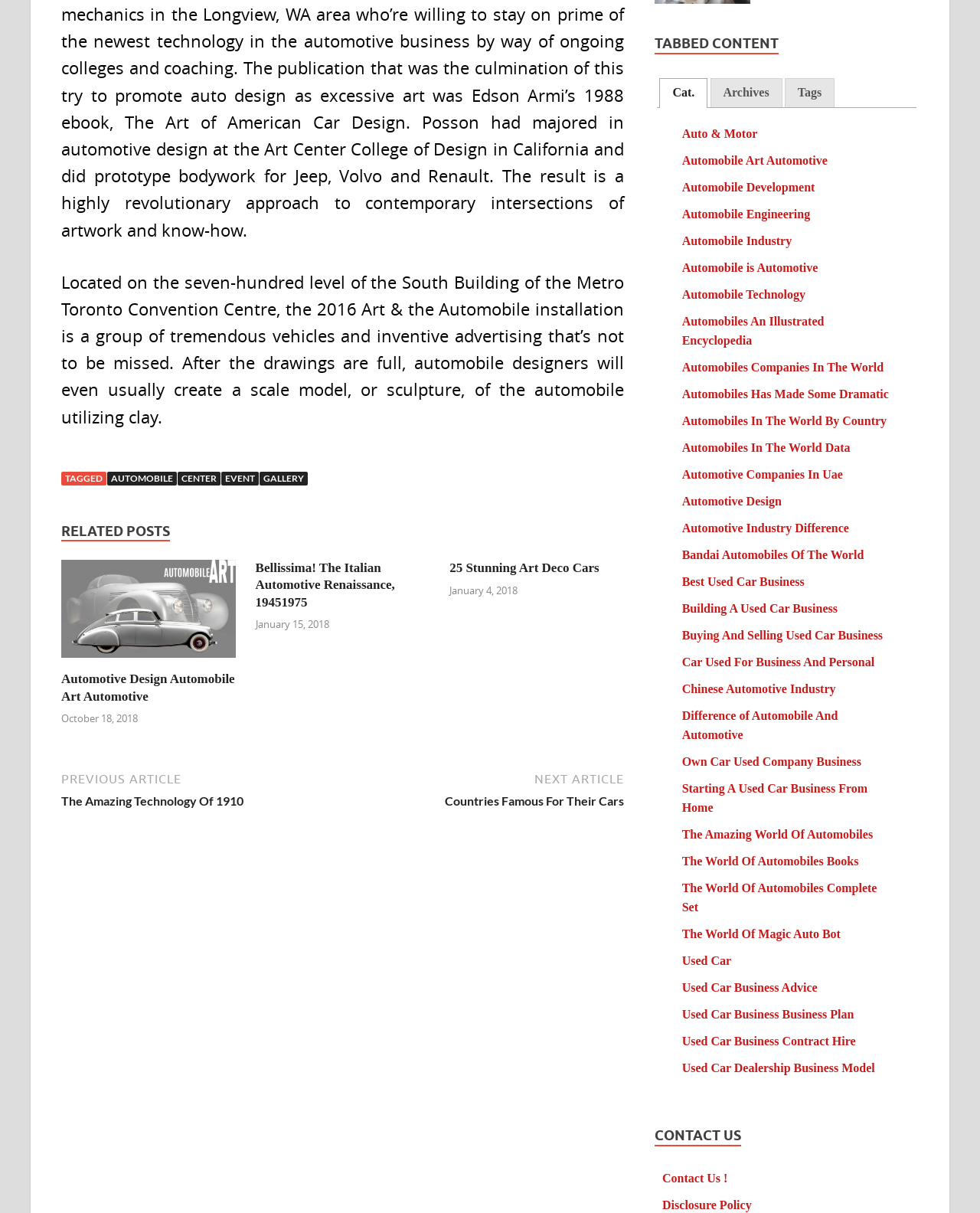Can you determine the bounding box coordinates of the area that needs to be clicked to fulfill the following instruction: "Read the 'Bellissima! The Italian Automotive Renaissance, 19451975' article"?

[0.261, 0.462, 0.439, 0.504]